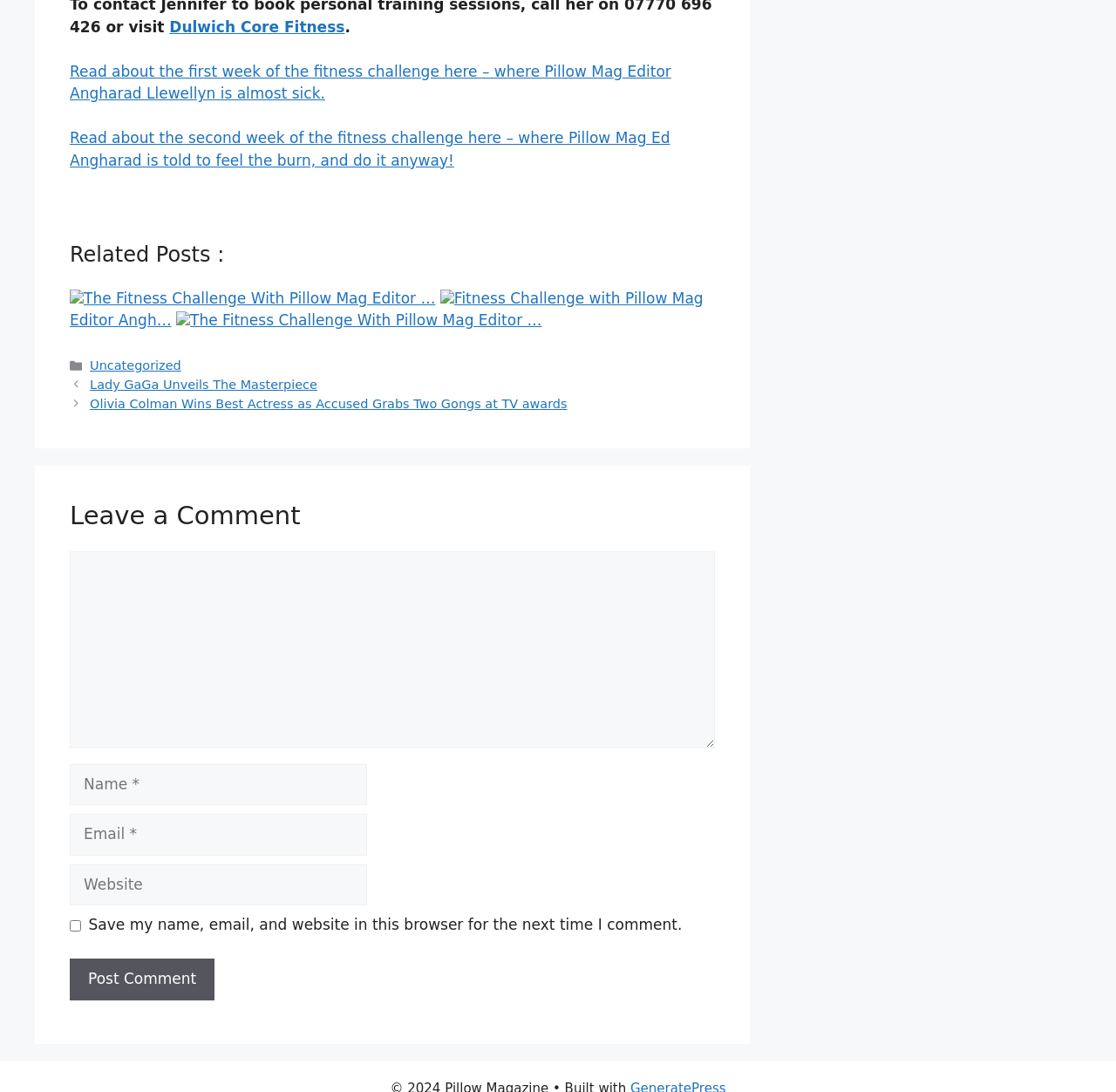Respond to the question below with a concise word or phrase:
What is the text of the button at the bottom?

Post Comment